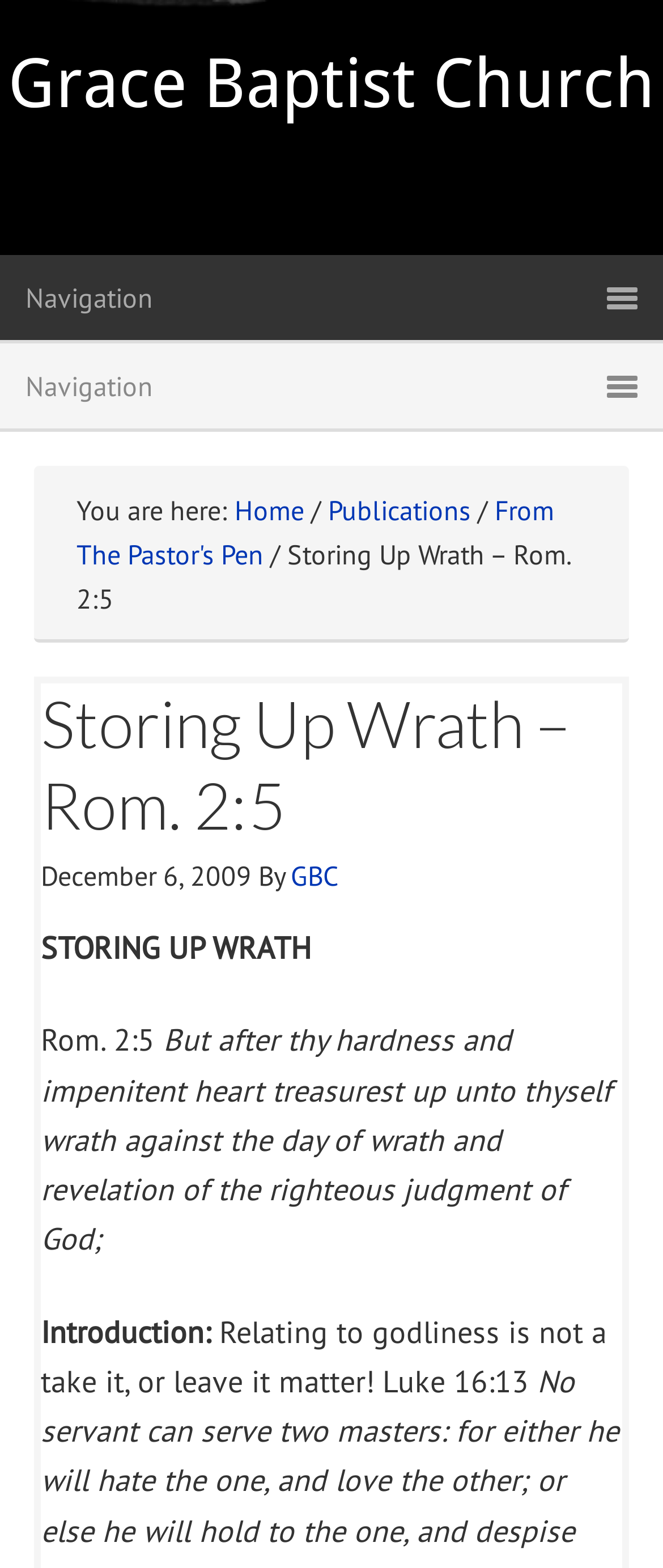What is the current page in the breadcrumb?
Use the screenshot to answer the question with a single word or phrase.

Storing Up Wrath – Rom. 2:5